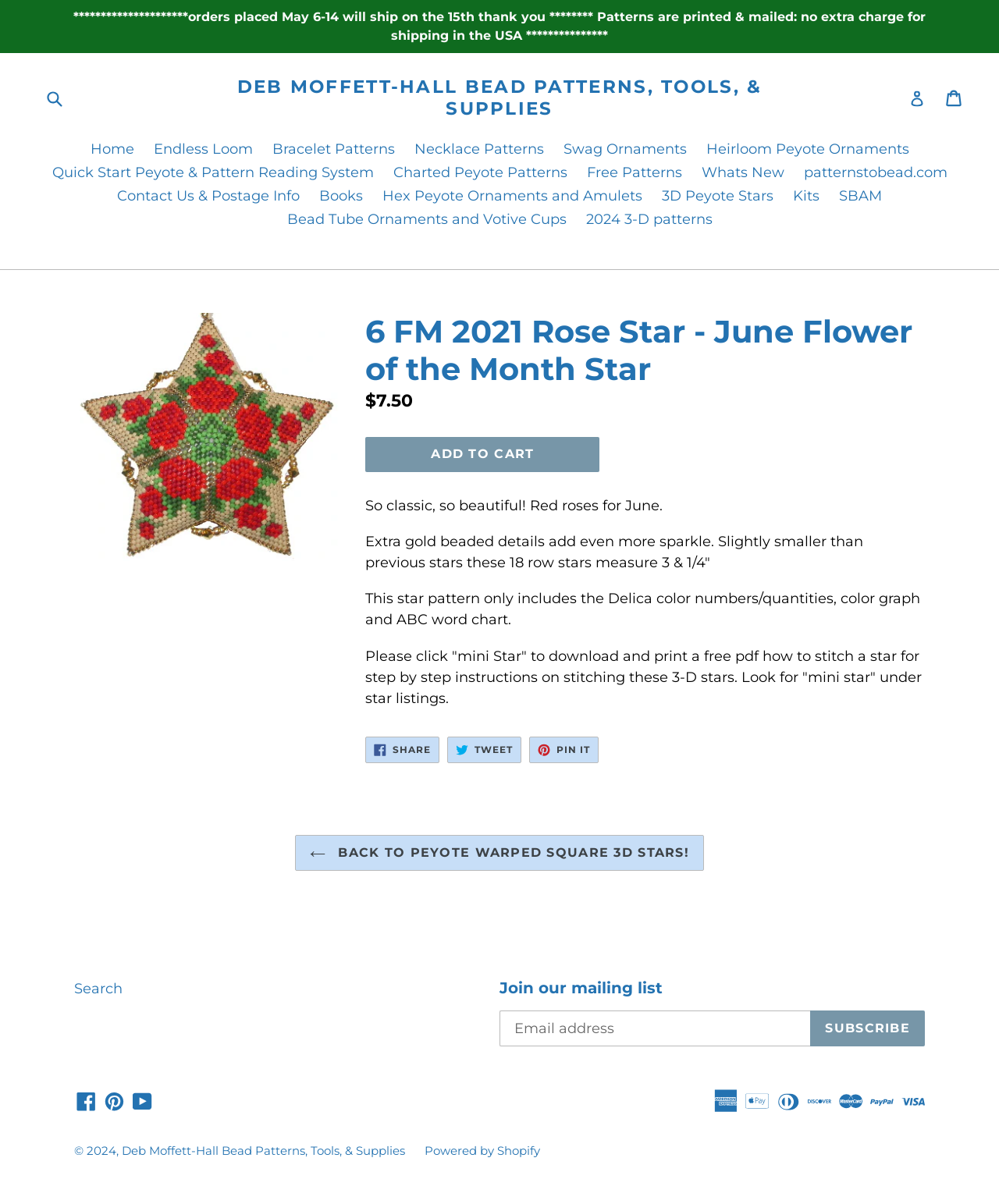Find the bounding box coordinates for the area that must be clicked to perform this action: "Search for a pattern".

[0.043, 0.067, 0.086, 0.096]